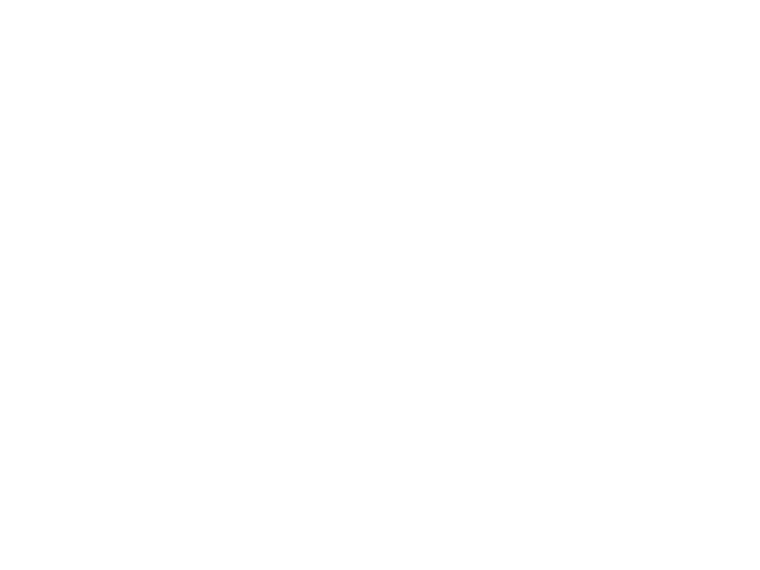Who is the author of the presentation?
Refer to the image and give a detailed answer to the query.

The author's name 'Jakia Afruz' is attributed to the presentation, indicating that they are the creator or presenter of the content.